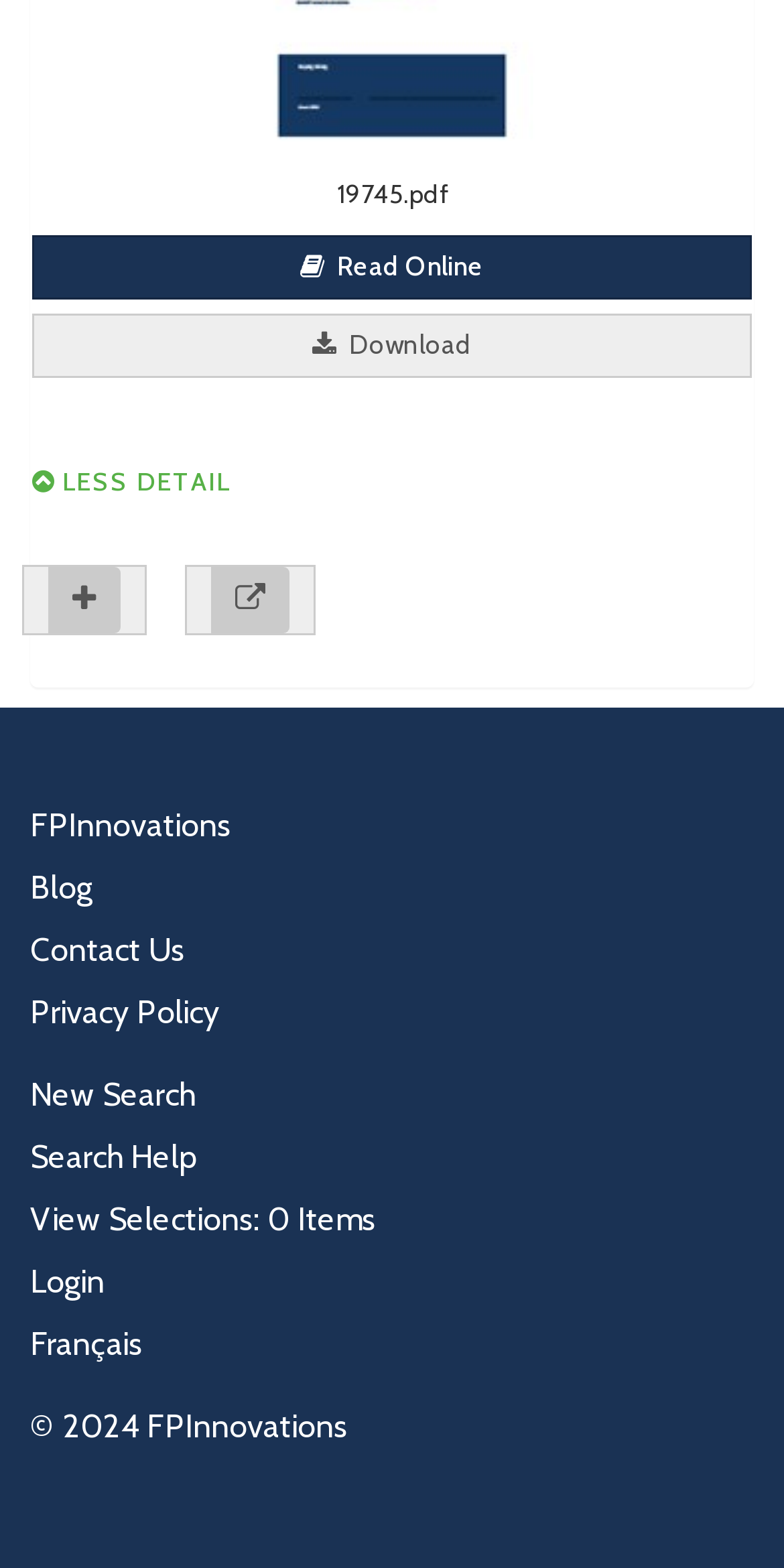Please determine the bounding box coordinates of the element to click in order to execute the following instruction: "Download the document". The coordinates should be four float numbers between 0 and 1, specified as [left, top, right, bottom].

[0.041, 0.2, 0.959, 0.241]